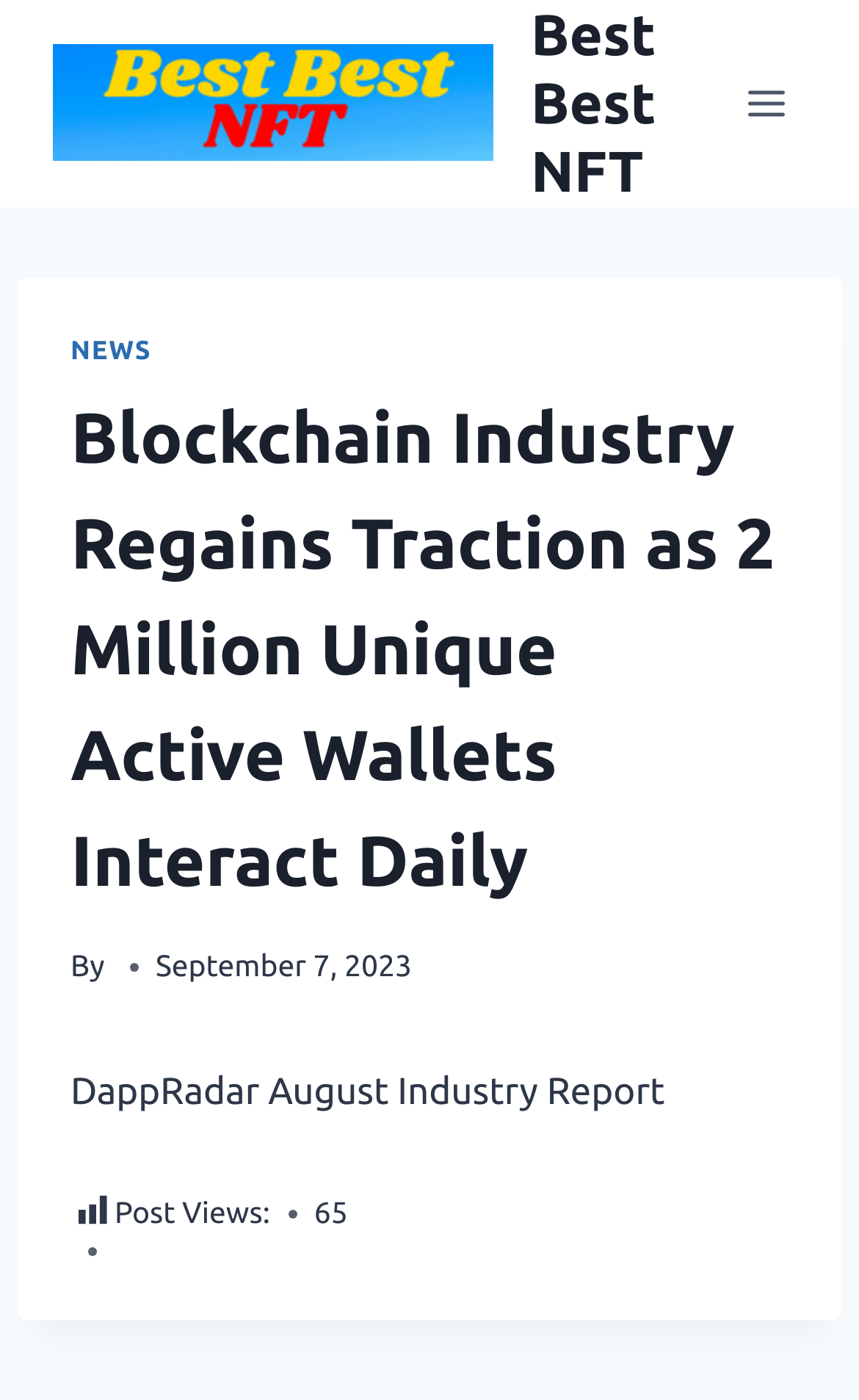What is the post view count?
Using the visual information, reply with a single word or short phrase.

65